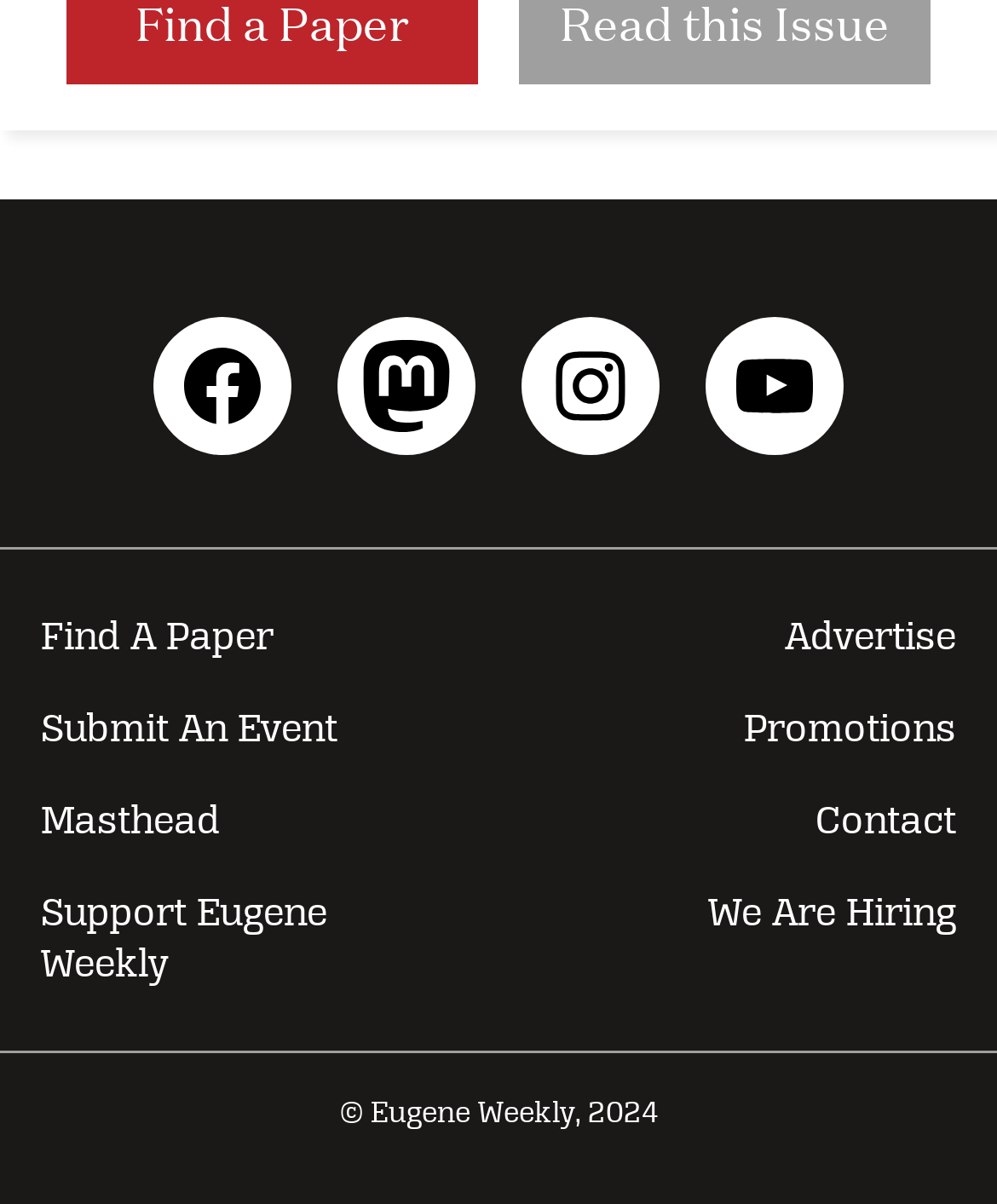Specify the bounding box coordinates of the area that needs to be clicked to achieve the following instruction: "Find a paper".

[0.0, 0.491, 0.5, 0.567]